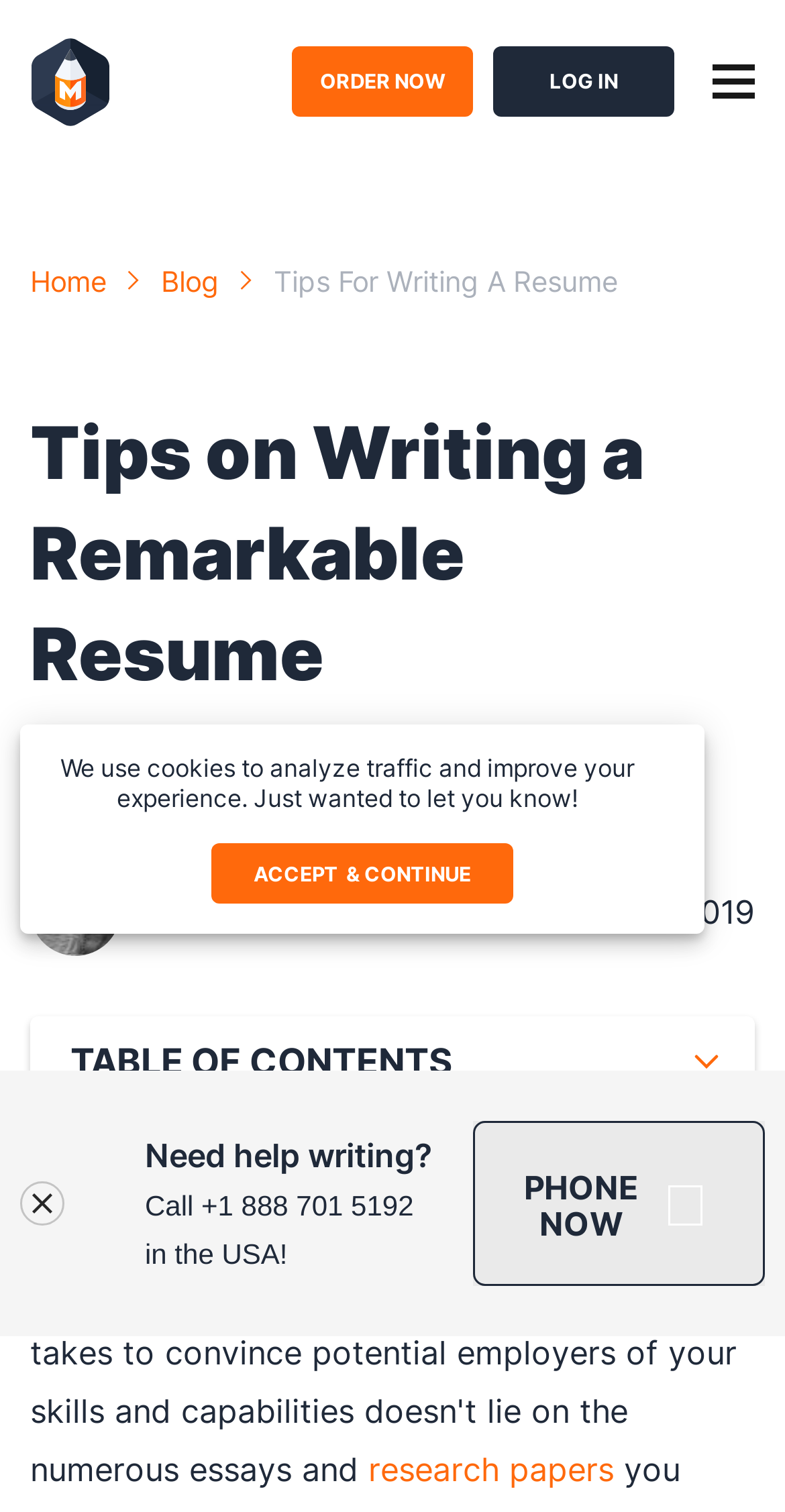Carefully examine the image and provide an in-depth answer to the question: What is the phone number for assistance?

The webpage contains a static text element 'Call +1 888 701 5192 in the USA!' which provides a phone number for users to seek assistance.